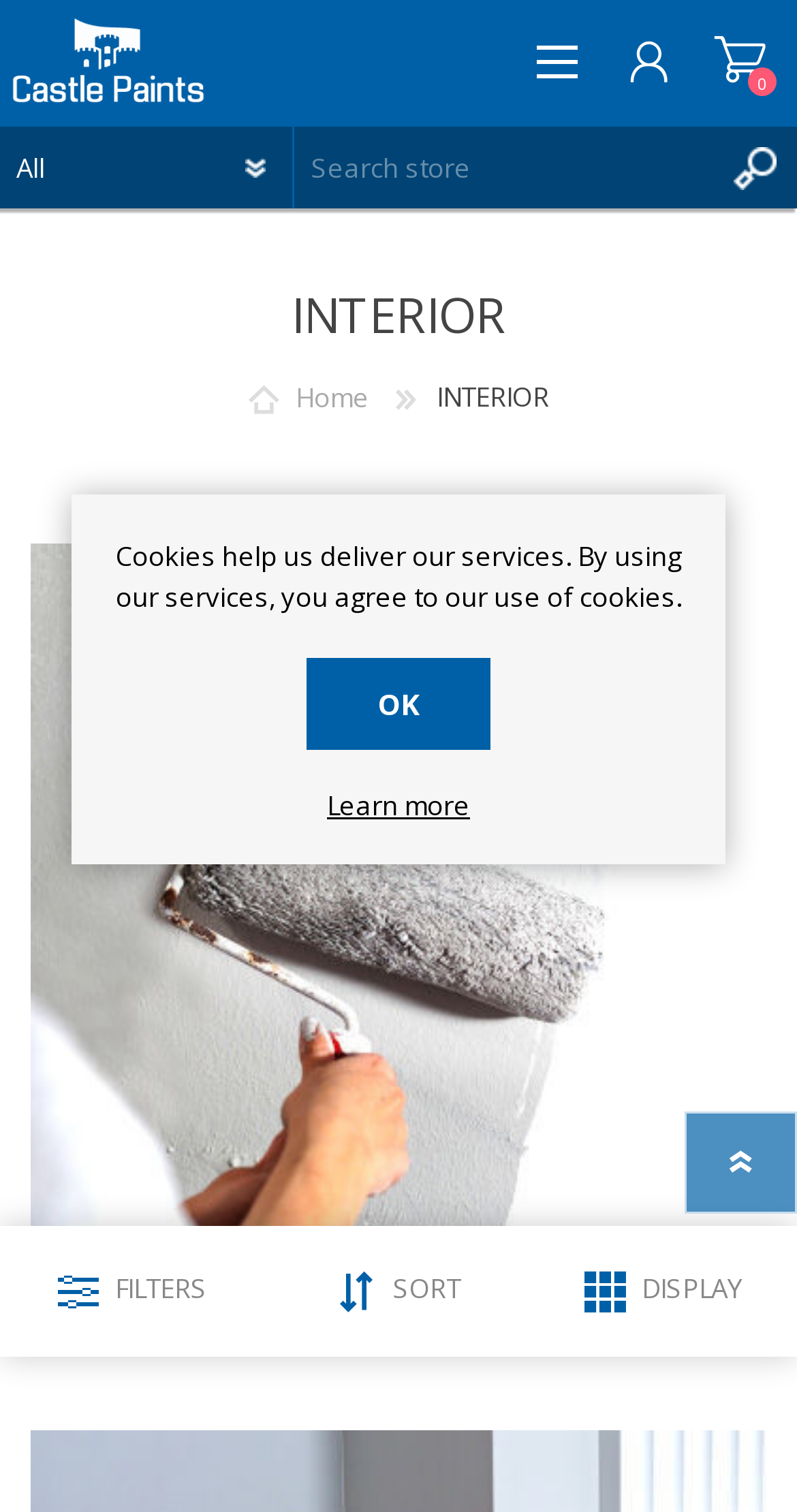Answer the question using only one word or a concise phrase: What is the current category being displayed?

INTERIOR